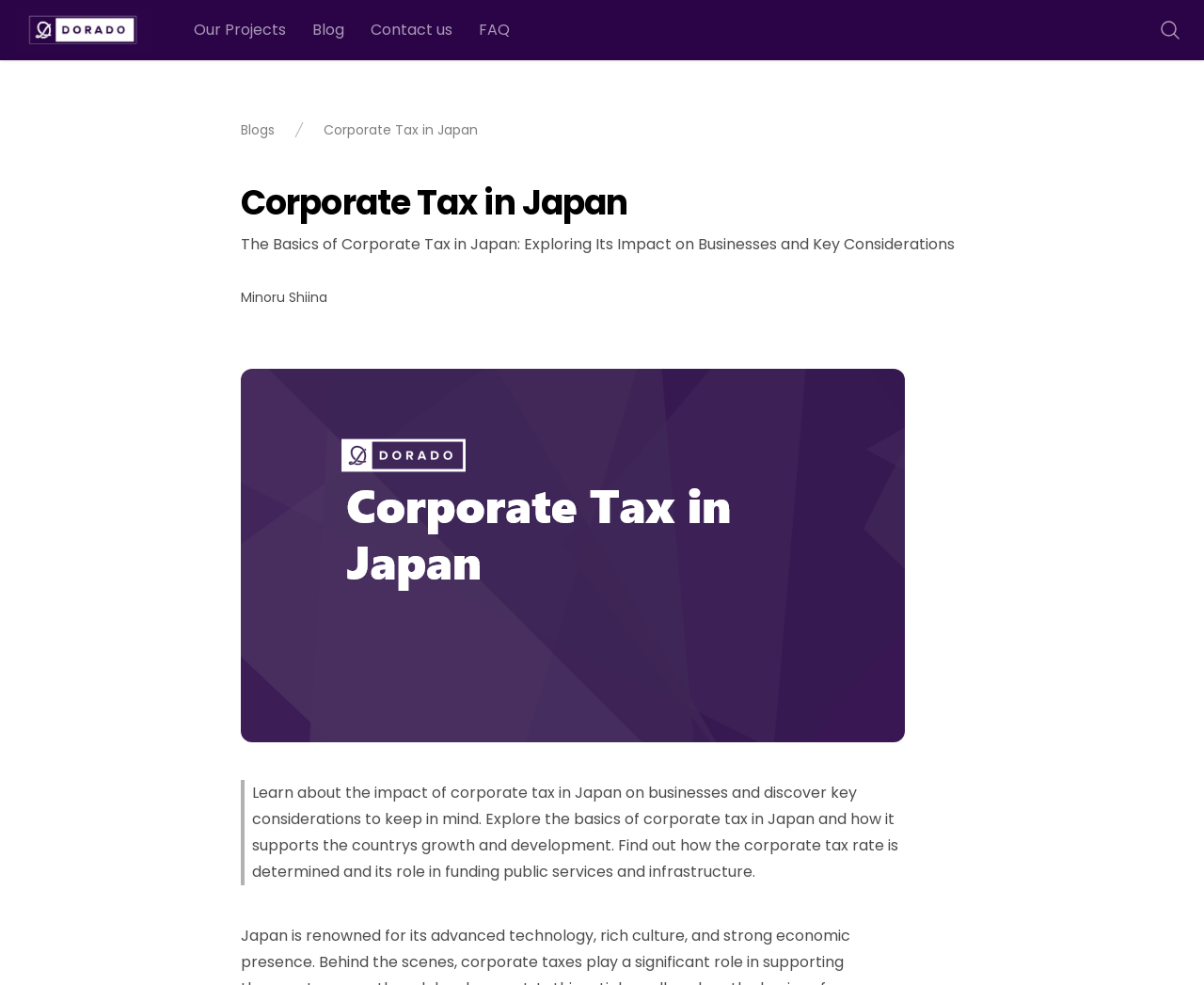Please determine the heading text of this webpage.

Corporate Tax in Japan